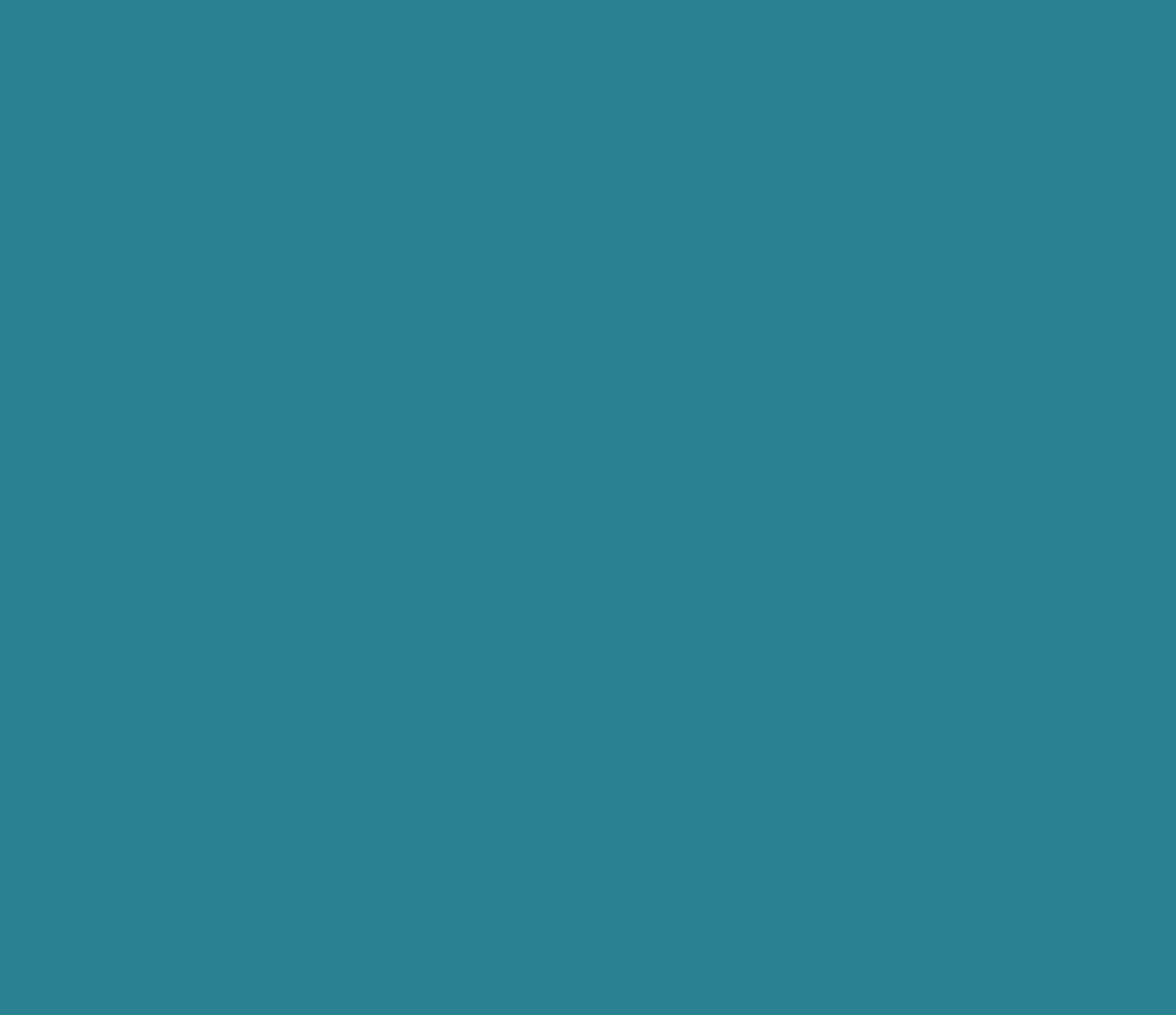Determine the bounding box coordinates of the clickable area required to perform the following instruction: "View the prospectus". The coordinates should be represented as four float numbers between 0 and 1: [left, top, right, bottom].

[0.792, 0.356, 0.95, 0.398]